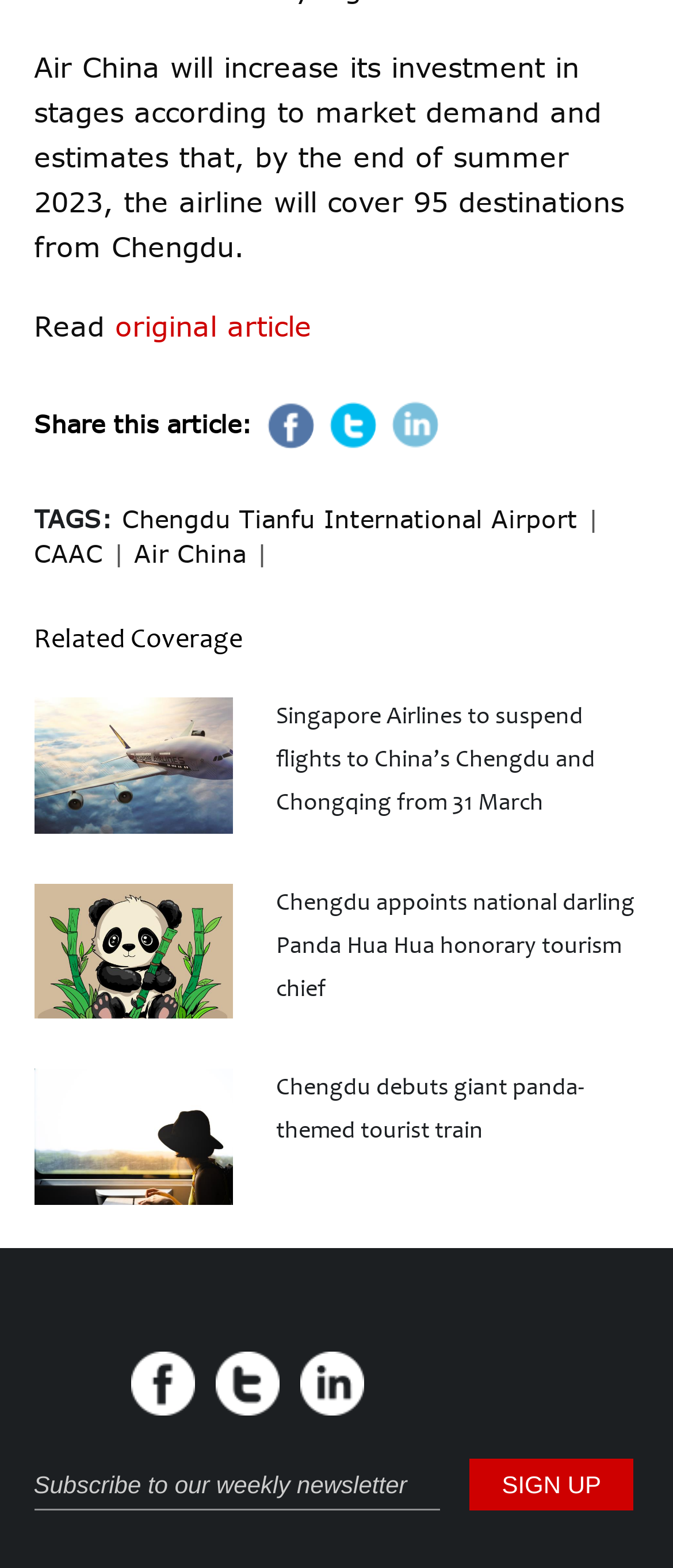Find the bounding box coordinates of the element's region that should be clicked in order to follow the given instruction: "View related coverage about Singapore Airlines". The coordinates should consist of four float numbers between 0 and 1, i.e., [left, top, right, bottom].

[0.05, 0.445, 0.347, 0.531]